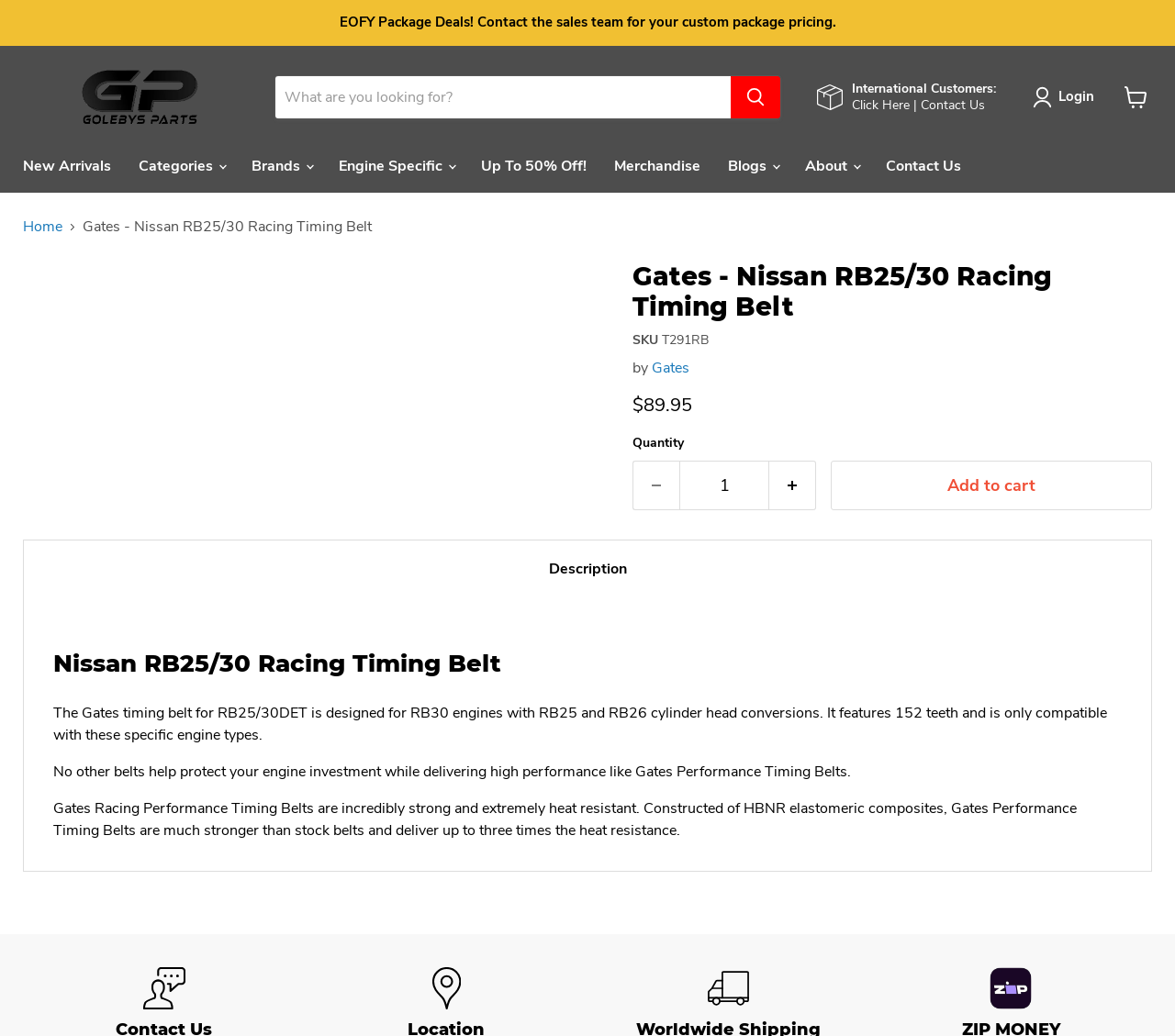Please identify the bounding box coordinates of the element's region that should be clicked to execute the following instruction: "Contact the sales team". The bounding box coordinates must be four float numbers between 0 and 1, i.e., [left, top, right, bottom].

[0.289, 0.012, 0.711, 0.03]